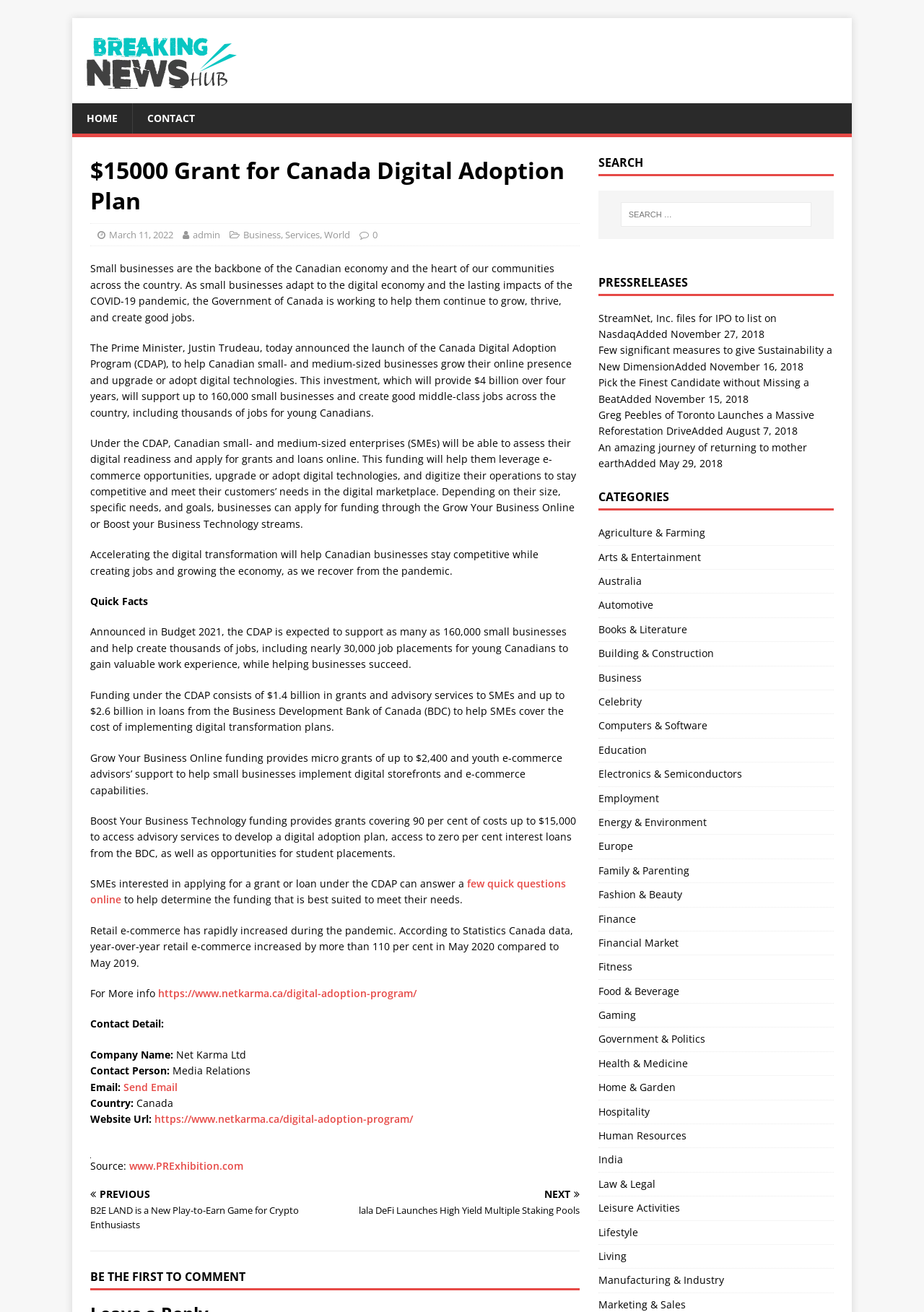Please locate the bounding box coordinates for the element that should be clicked to achieve the following instruction: "contact Net Karma Ltd". Ensure the coordinates are given as four float numbers between 0 and 1, i.e., [left, top, right, bottom].

[0.134, 0.823, 0.192, 0.834]